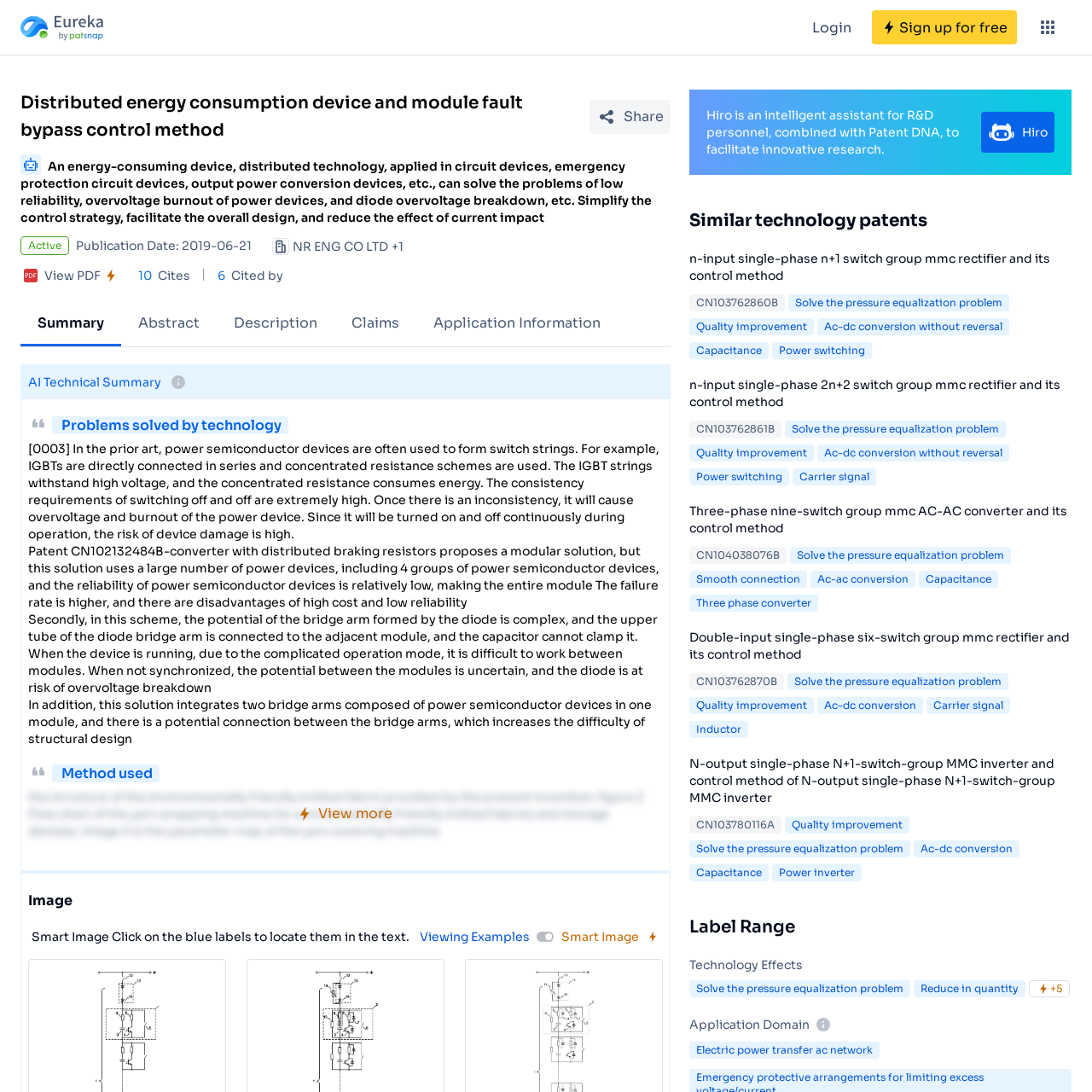Please determine the bounding box coordinates of the element's region to click for the following instruction: "Click the 'Sign up for free' button".

[0.798, 0.009, 0.931, 0.041]